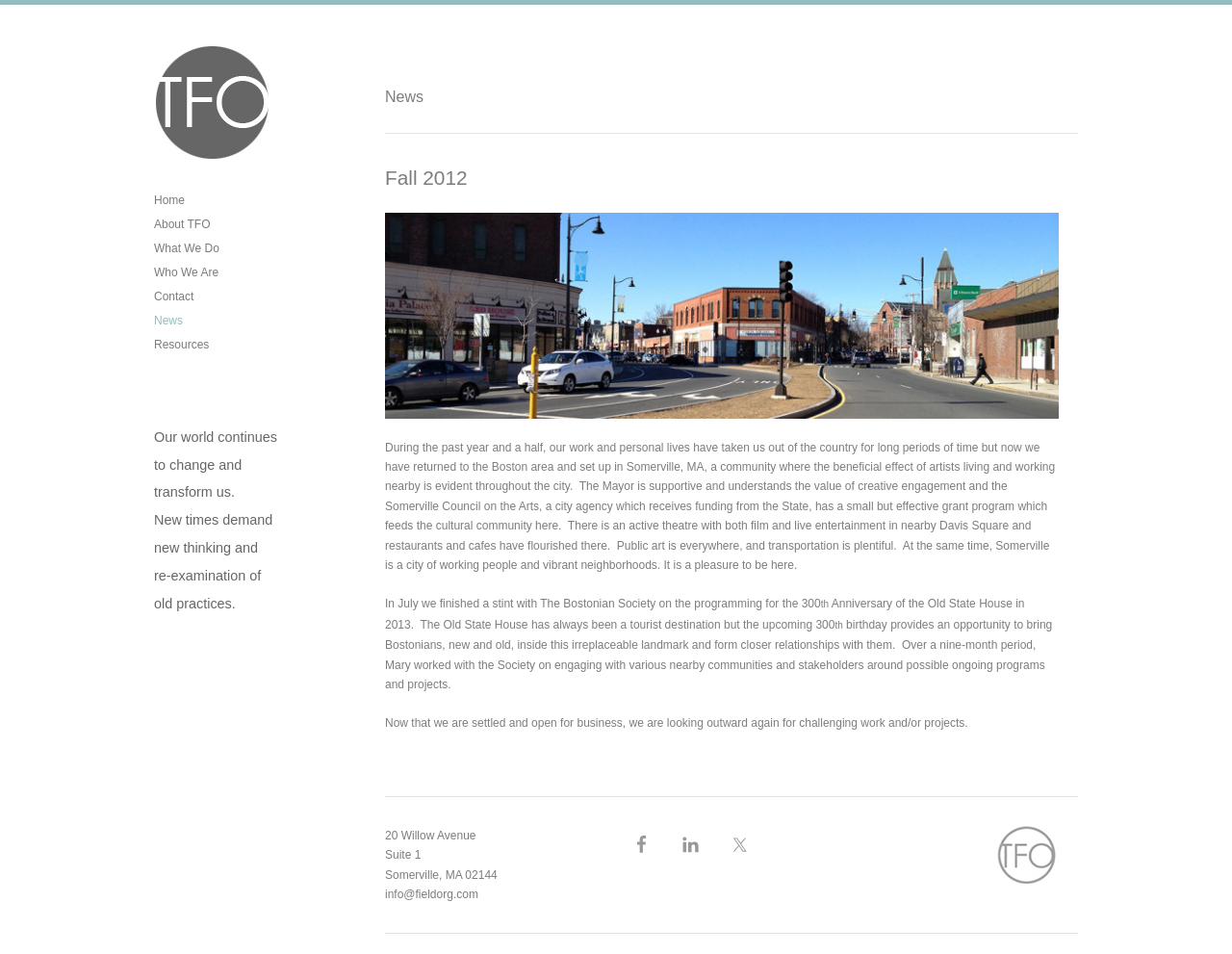Locate the bounding box coordinates of the element I should click to achieve the following instruction: "Read the News section".

[0.312, 0.096, 0.875, 0.109]